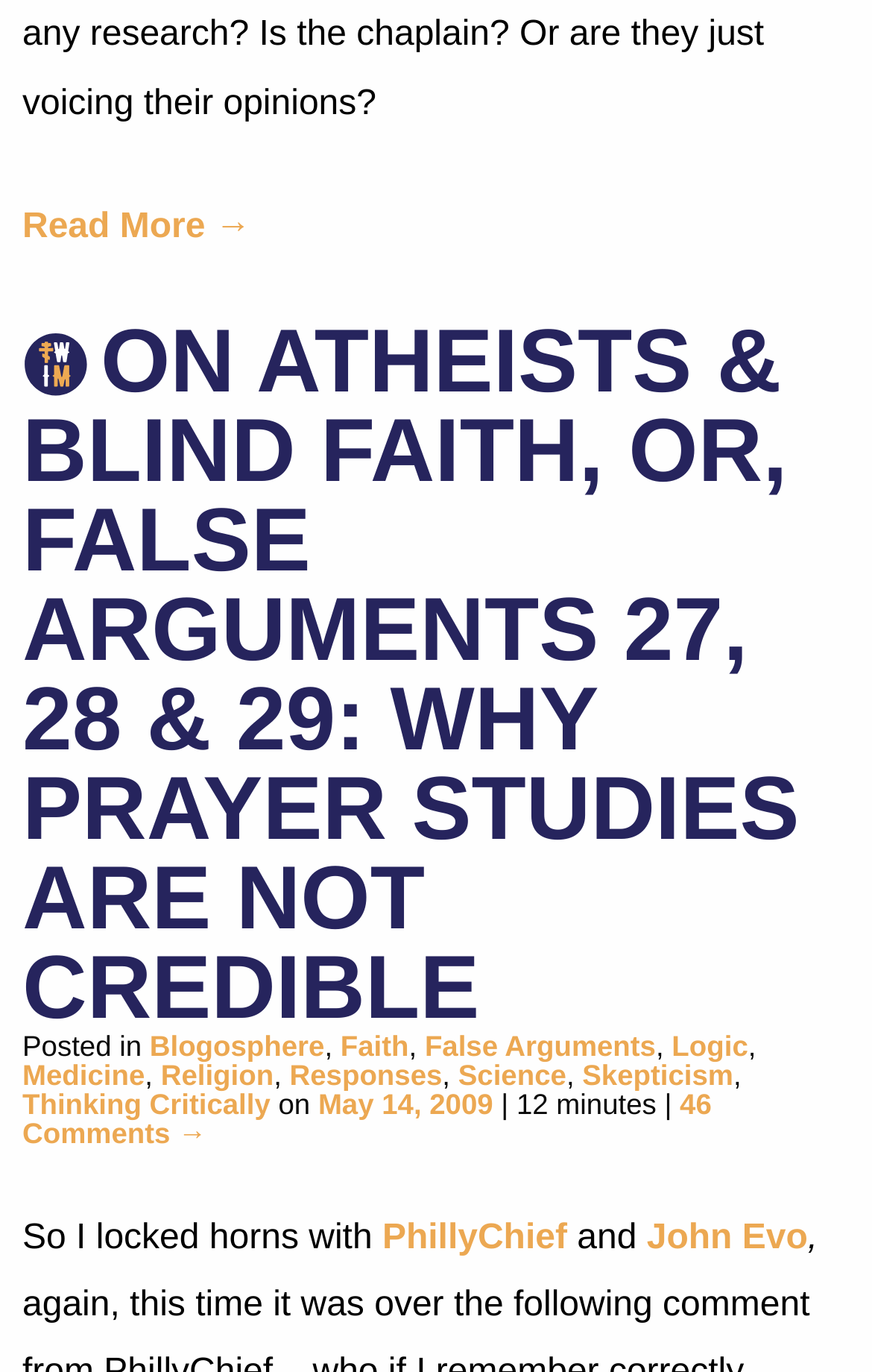Can you find the bounding box coordinates for the element that needs to be clicked to execute this instruction: "Read more about the article"? The coordinates should be given as four float numbers between 0 and 1, i.e., [left, top, right, bottom].

[0.026, 0.152, 0.288, 0.18]